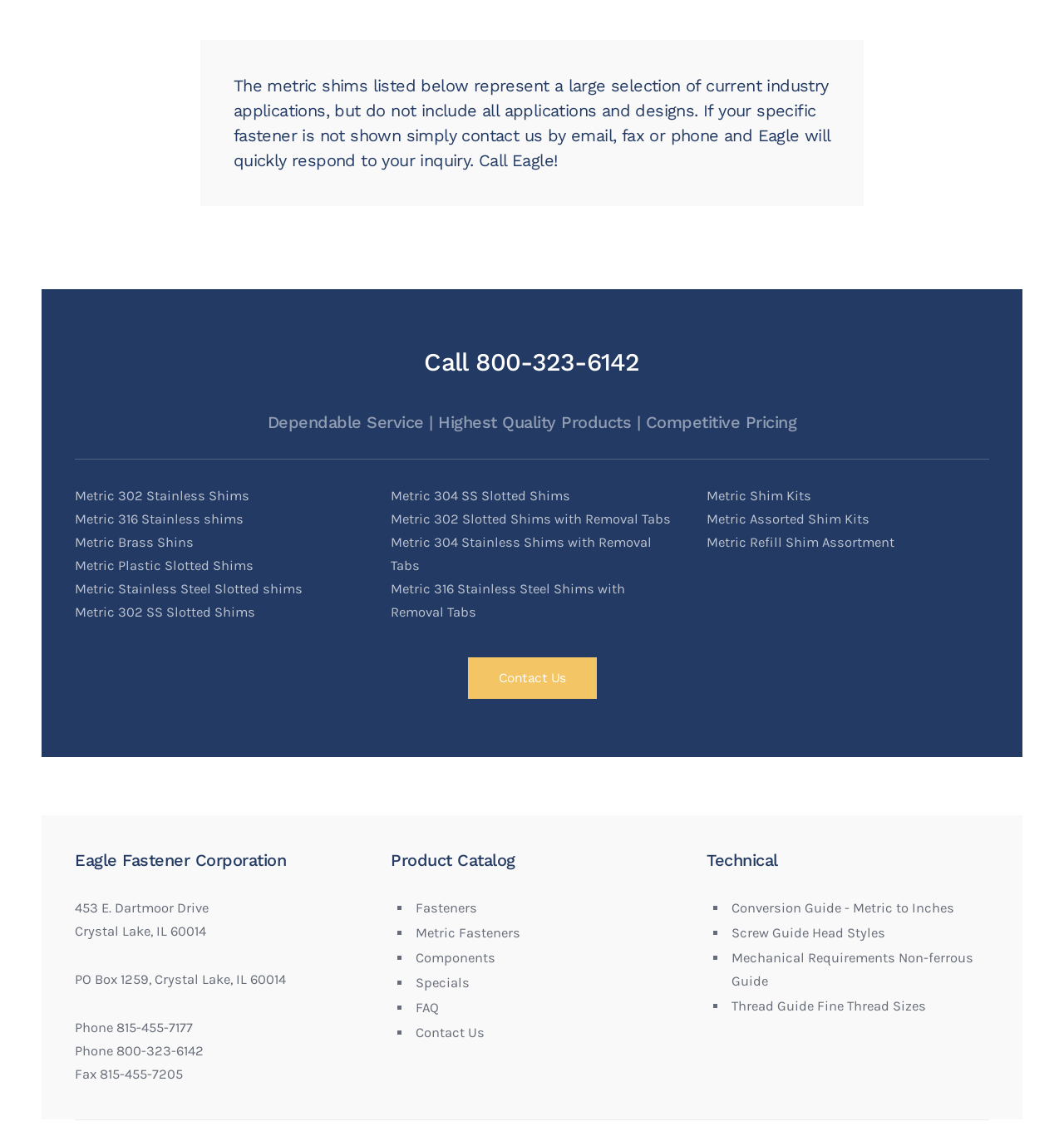Based on the description "Specials", find the bounding box of the specified UI element.

[0.391, 0.858, 0.441, 0.872]